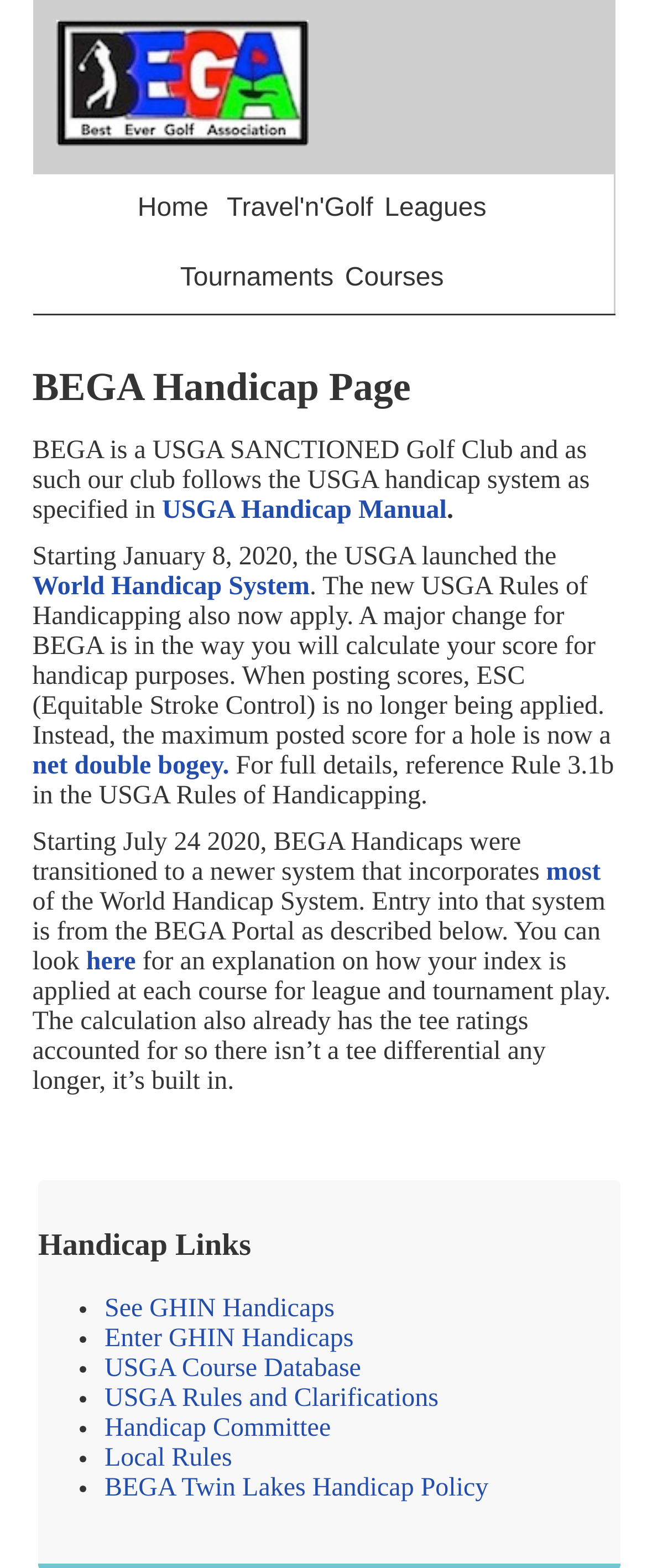Based on the image, please respond to the question with as much detail as possible:
What is the new system used for handicaps?

According to the webpage, starting January 8, 2020, the USGA launched the World Handicap System, which is a new system used for handicaps. This system has replaced the old system and has introduced new rules and regulations for calculating handicaps.